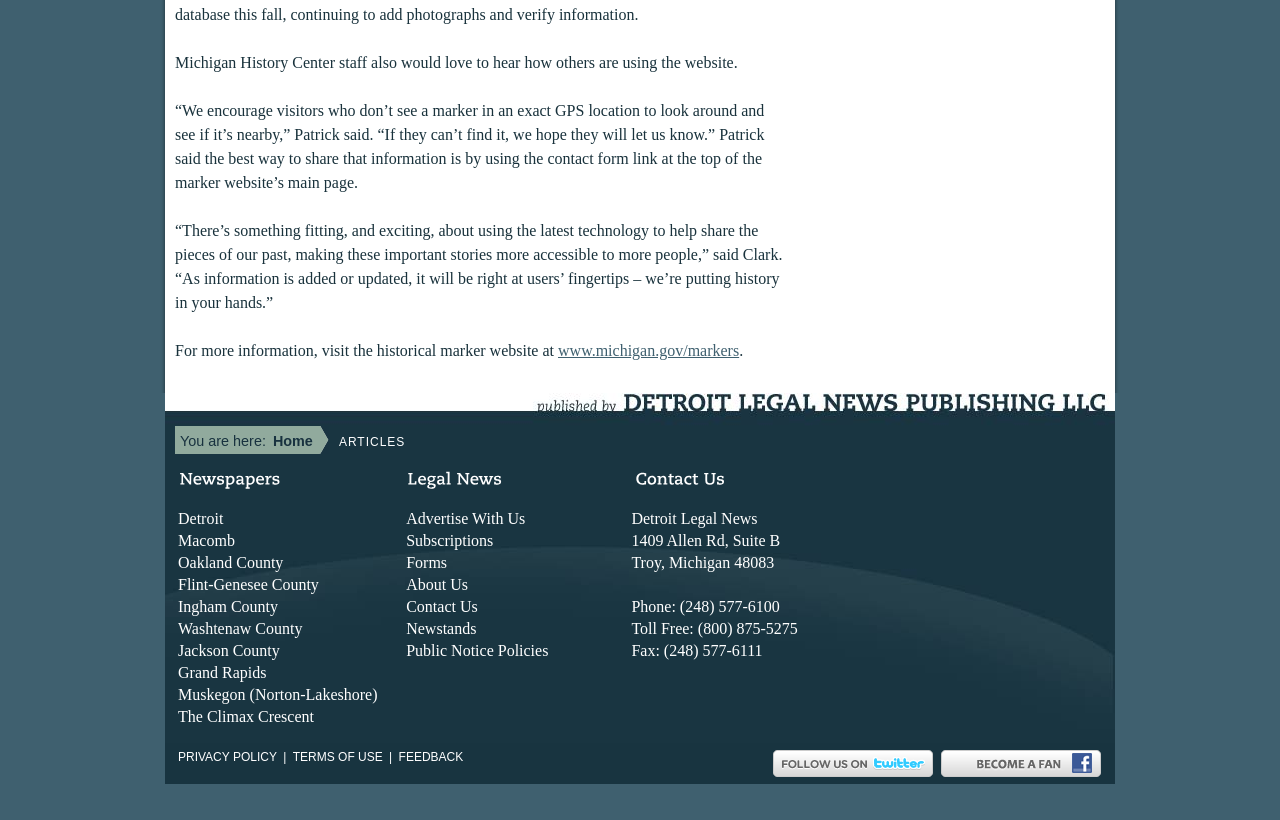What is the purpose of the contact form?
Based on the visual details in the image, please answer the question thoroughly.

According to the quote from Patrick, the contact form is the best way to share information about historical markers, such as their locations or corrections to their information.